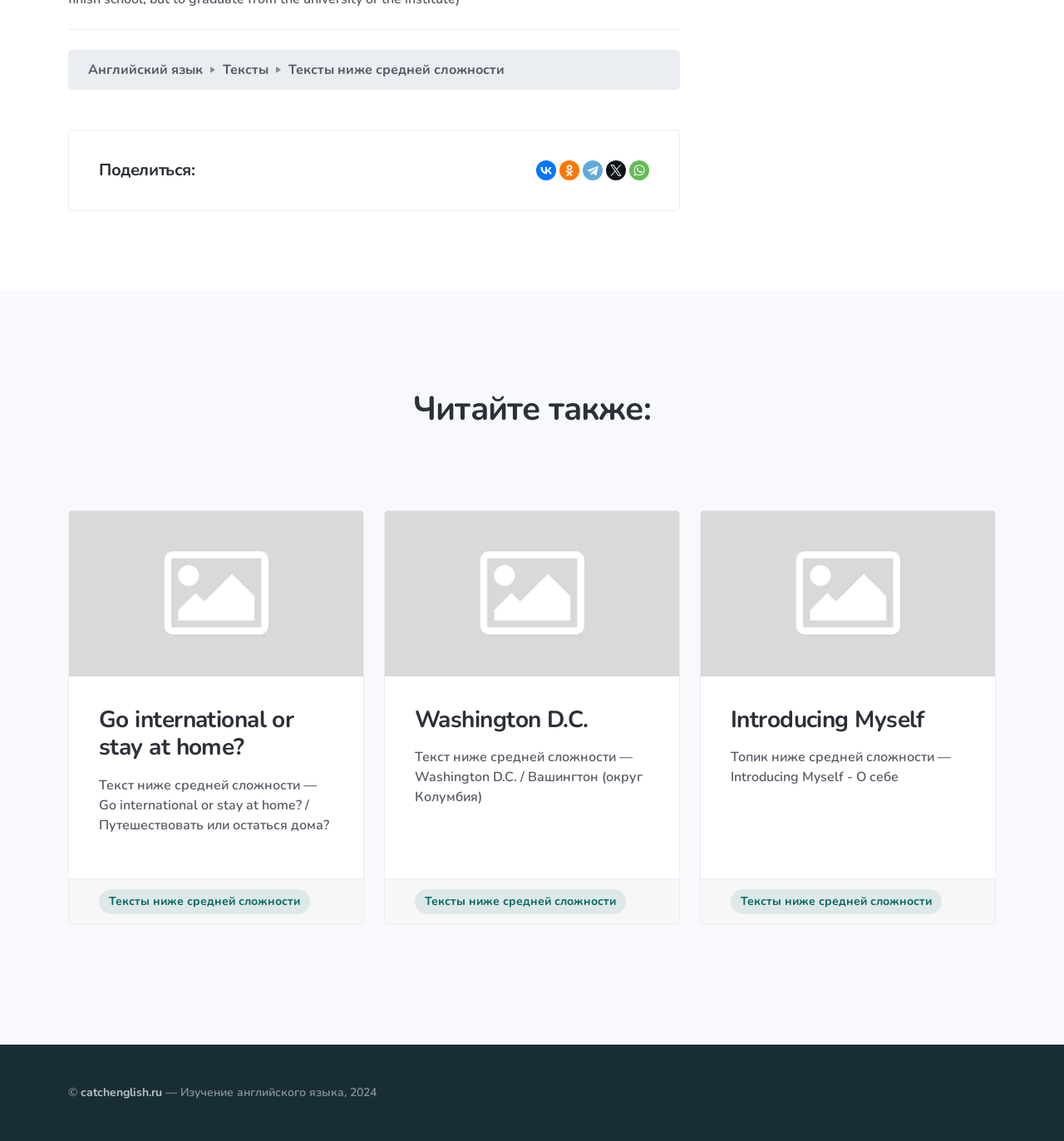Please predict the bounding box coordinates of the element's region where a click is necessary to complete the following instruction: "Visit 'catchenglish.ru'". The coordinates should be represented by four float numbers between 0 and 1, i.e., [left, top, right, bottom].

[0.076, 0.95, 0.152, 0.964]